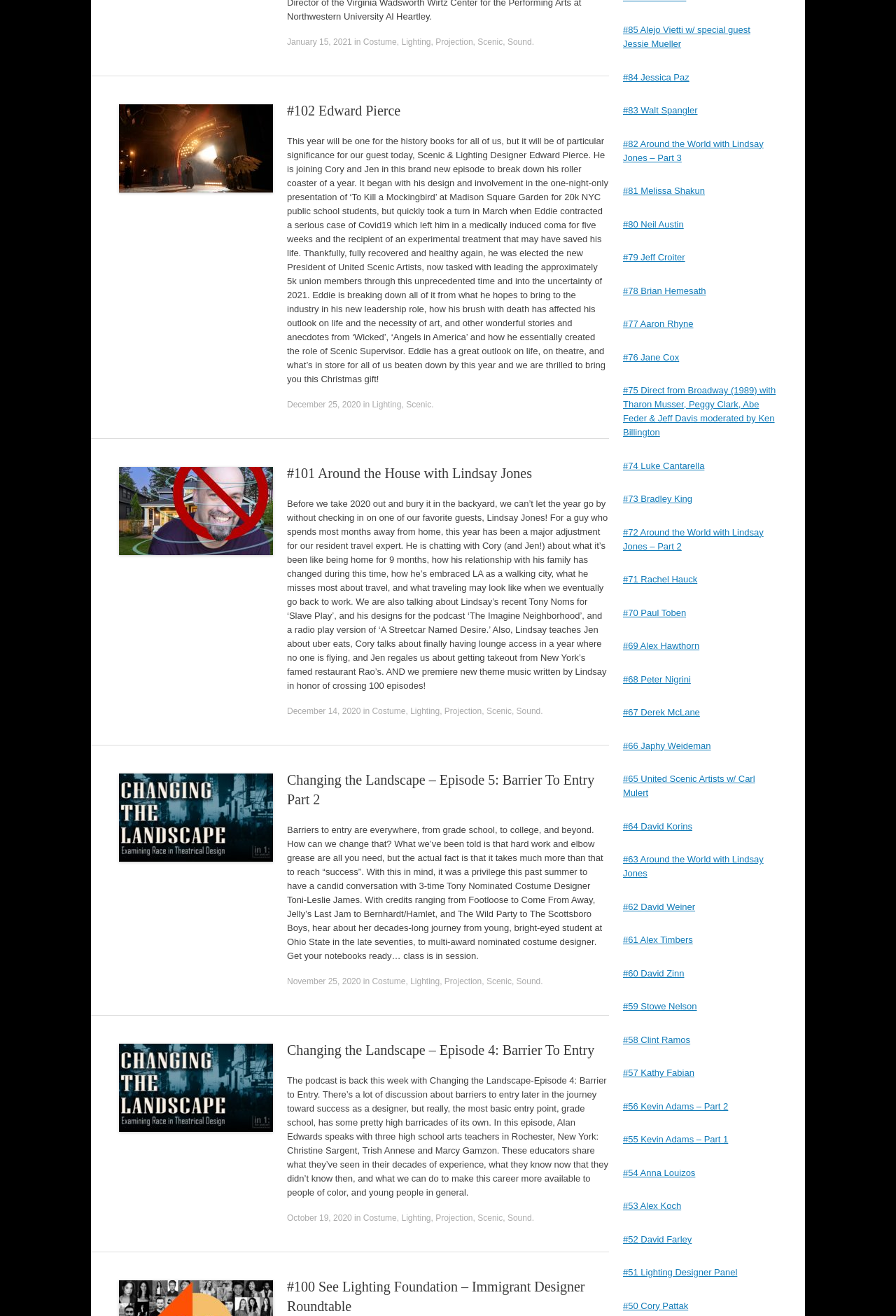Use the information in the screenshot to answer the question comprehensively: What is the topic of the third article?

I found the topic by reading the heading of the third article, which is located below the second article. The heading contains a link with the text 'Changing the Landscape – Episode 5: Barrier To Entry Part 2'.